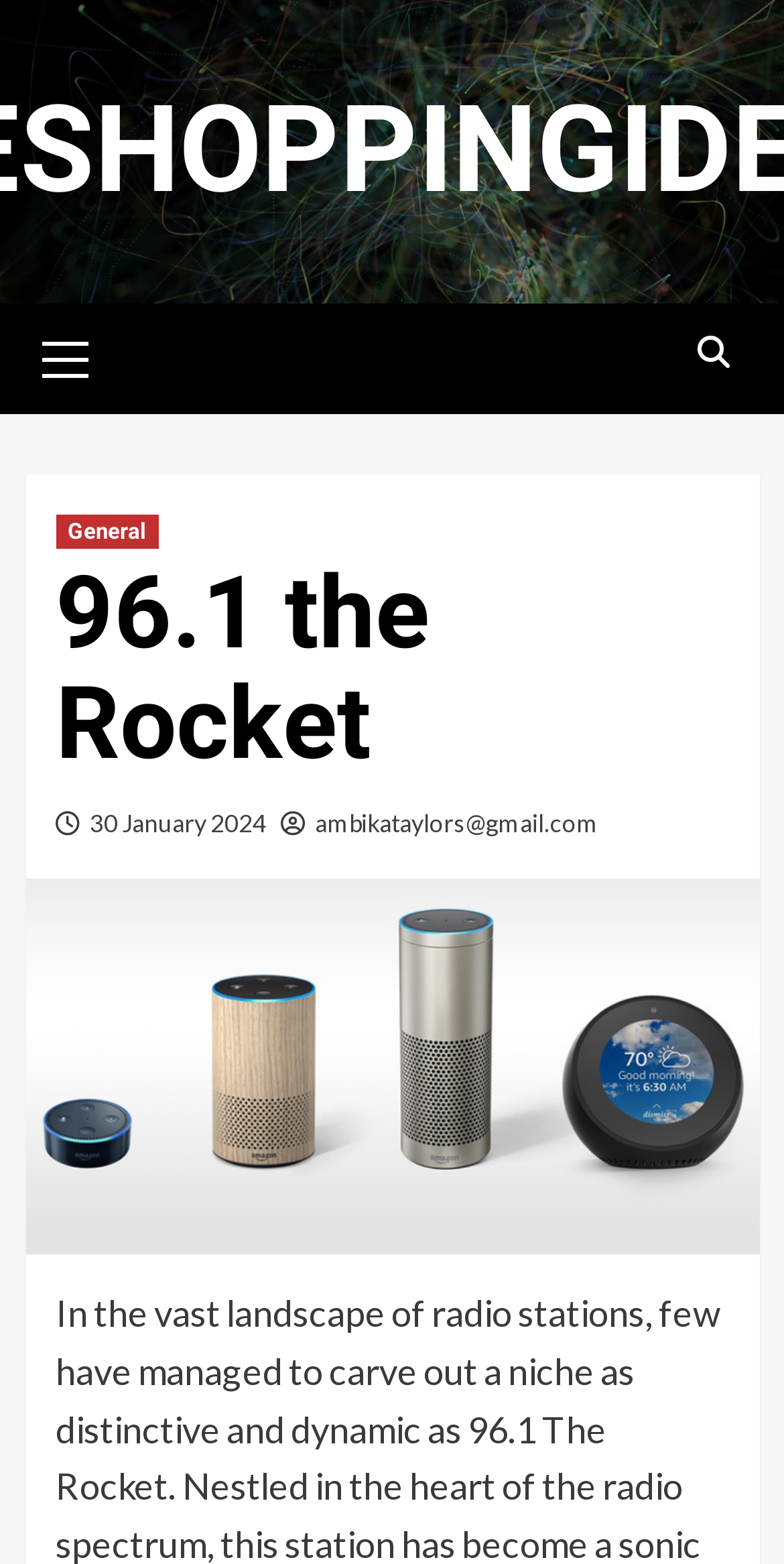What is the primary menu?
Using the screenshot, give a one-word or short phrase answer.

Primary Menu